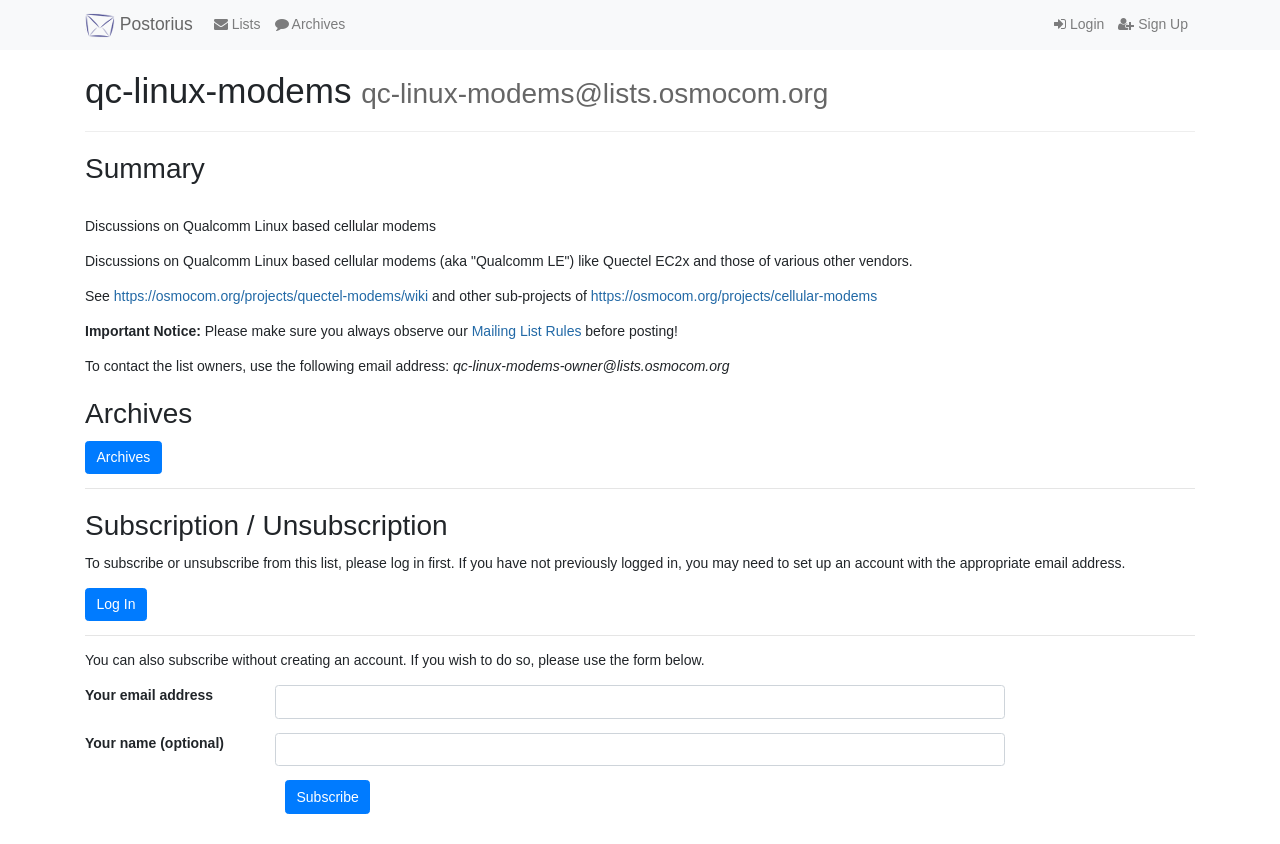Identify the bounding box coordinates of the area you need to click to perform the following instruction: "Enter email address".

[0.215, 0.812, 0.785, 0.852]